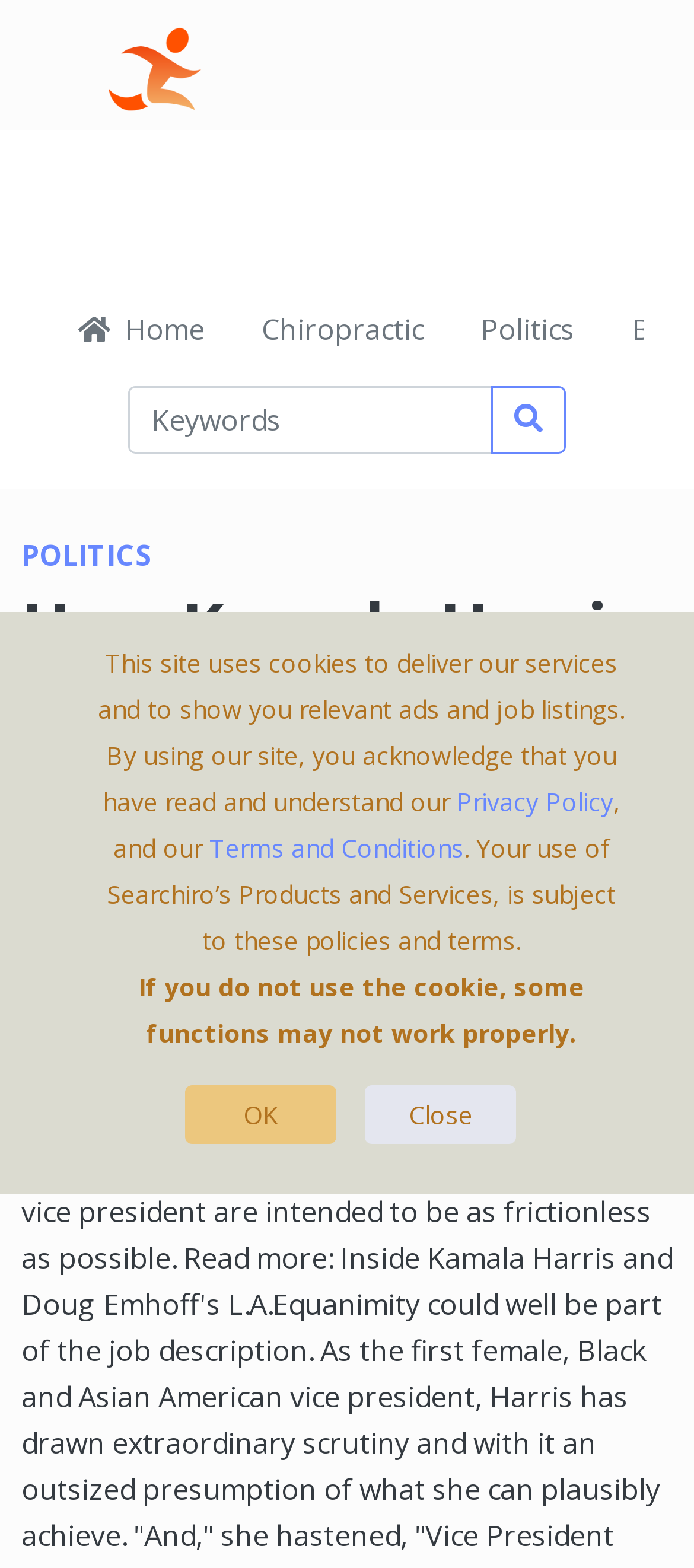Using the given description, provide the bounding box coordinates formatted as (top-left x, top-left y, bottom-right x, bottom-right y), with all values being floating point numbers between 0 and 1. Description: Summer Club

None